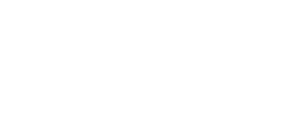Respond to the following question using a concise word or phrase: 
What is the significance of 'RONCALLI ROYALS SPONSORS'?

To recognize local business support